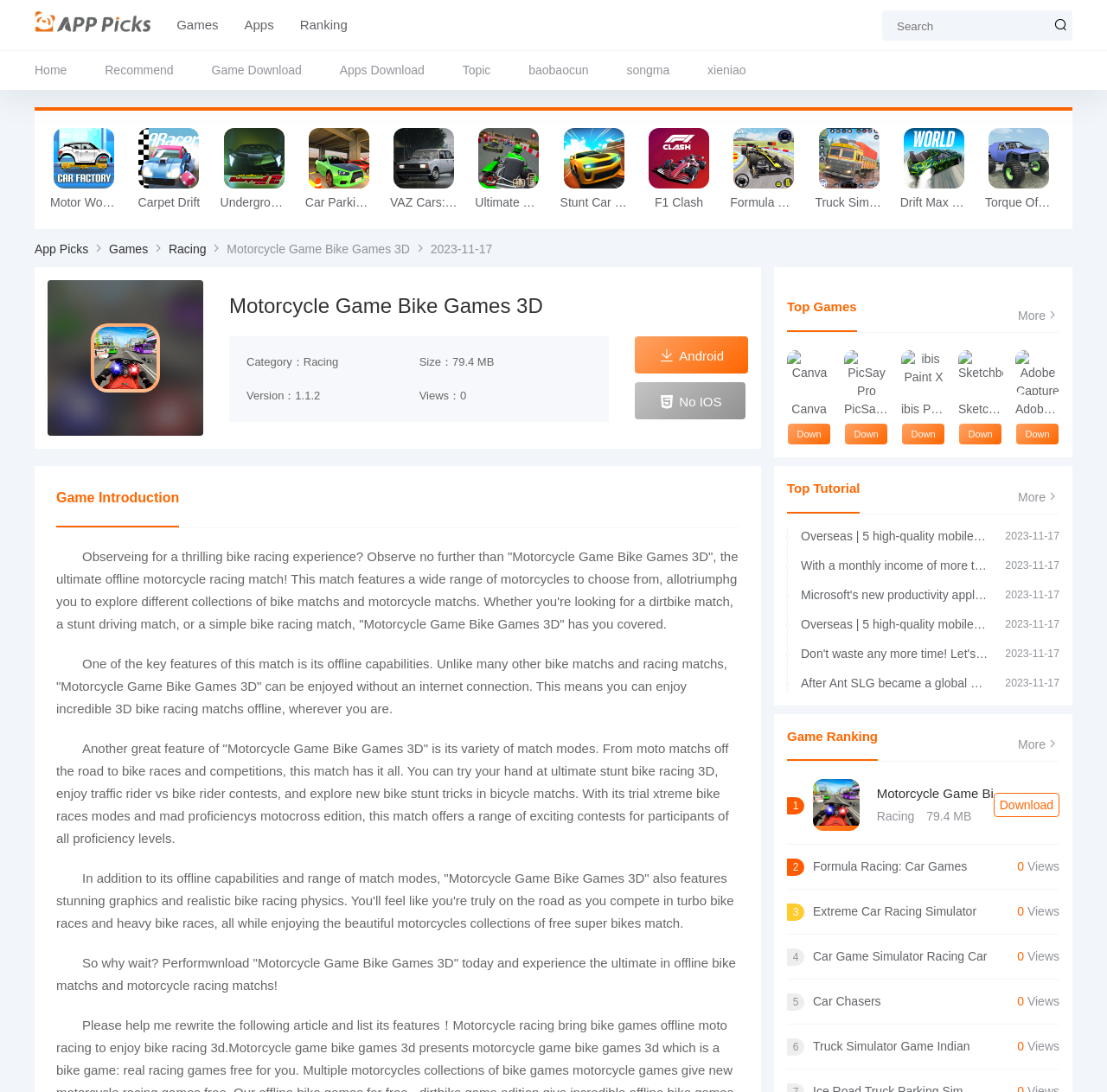Extract the main headline from the webpage and generate its text.

Motorcycle Game Bike Games 3D